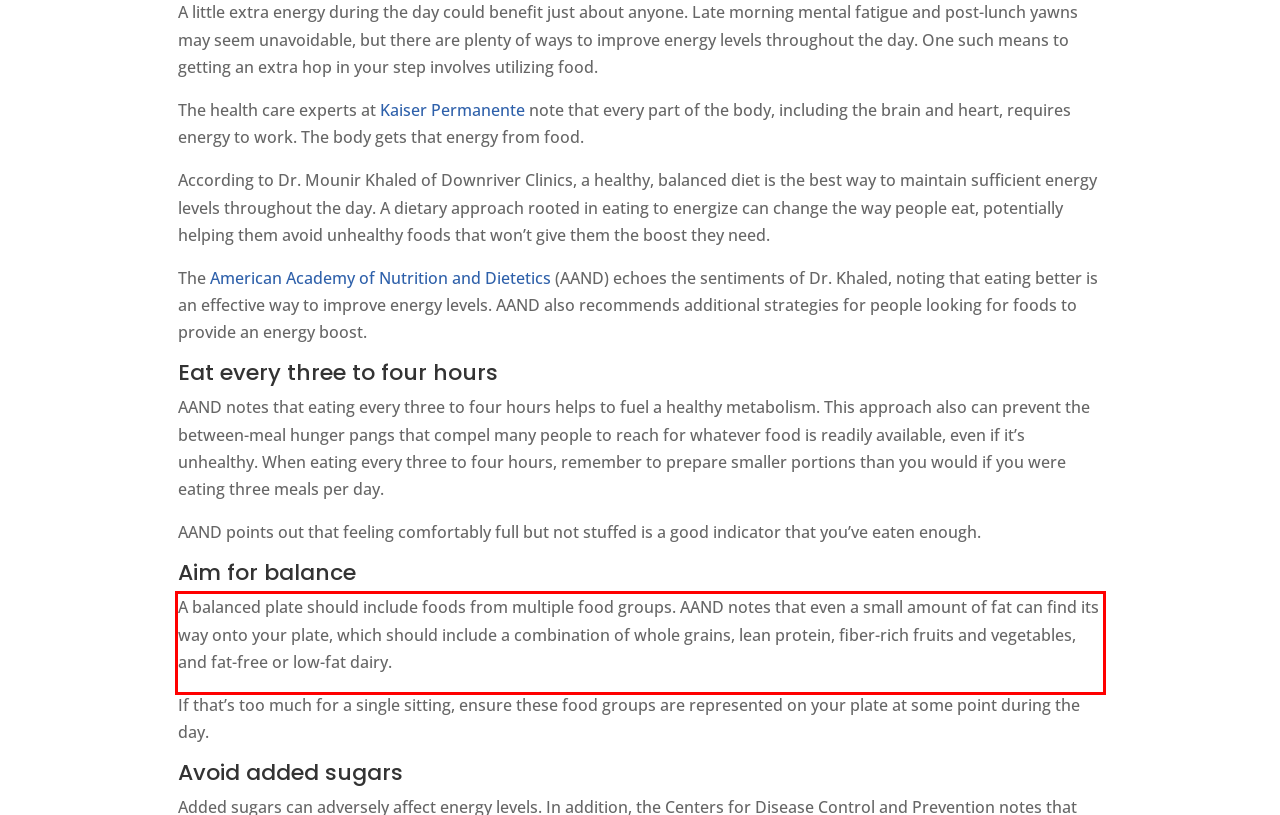Identify the text inside the red bounding box on the provided webpage screenshot by performing OCR.

A balanced plate should include foods from multiple food groups. AAND notes that even a small amount of fat can find its way onto your plate, which should include a combination of whole grains, lean protein, fiber-rich fruits and vegetables, and fat-free or low-fat dairy.